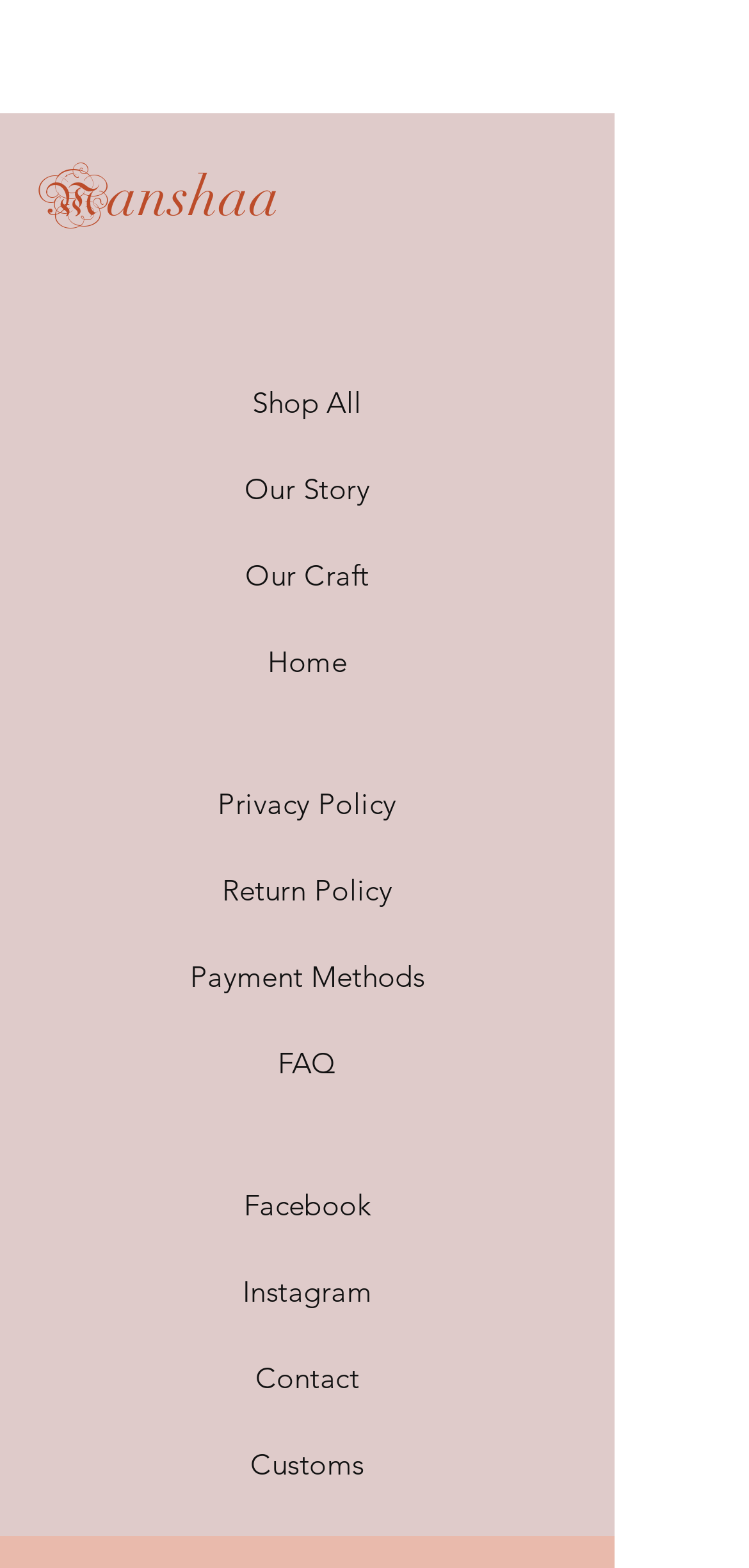Please find and report the bounding box coordinates of the element to click in order to perform the following action: "Visit 'Home'". The coordinates should be expressed as four float numbers between 0 and 1, in the format [left, top, right, bottom].

[0.357, 0.41, 0.464, 0.433]